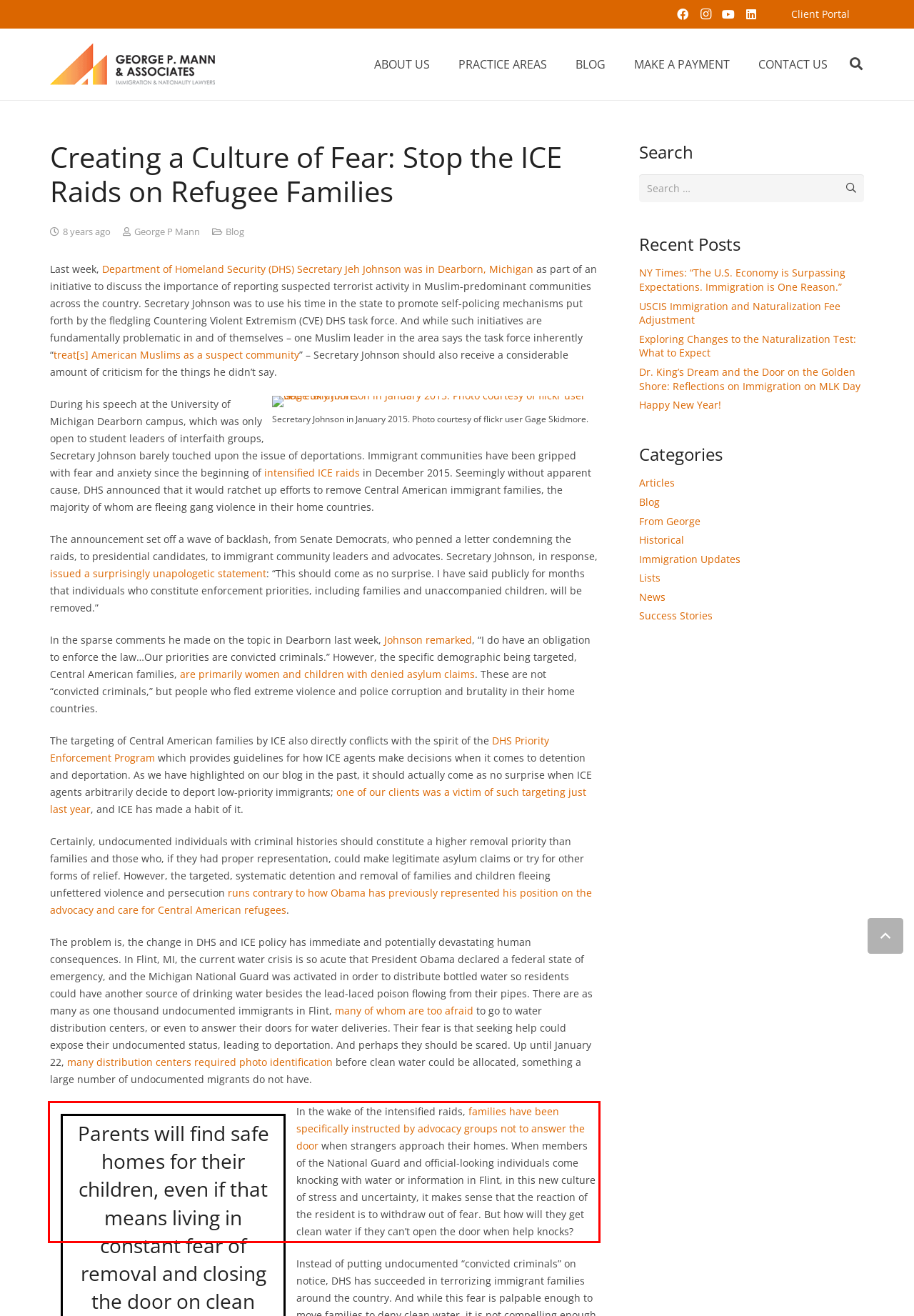Given the screenshot of the webpage, identify the red bounding box, and recognize the text content inside that red bounding box.

In the wake of the intensified raids, families have been specifically instructed by advocacy groups not to answer the door when strangers approach their homes. When members of the National Guard and official-looking individuals come knocking with water or information in Flint, in this new culture of stress and uncertainty, it makes sense that the reaction of the resident is to withdraw out of fear. But how will they get clean water if they can’t open the door when help knocks?